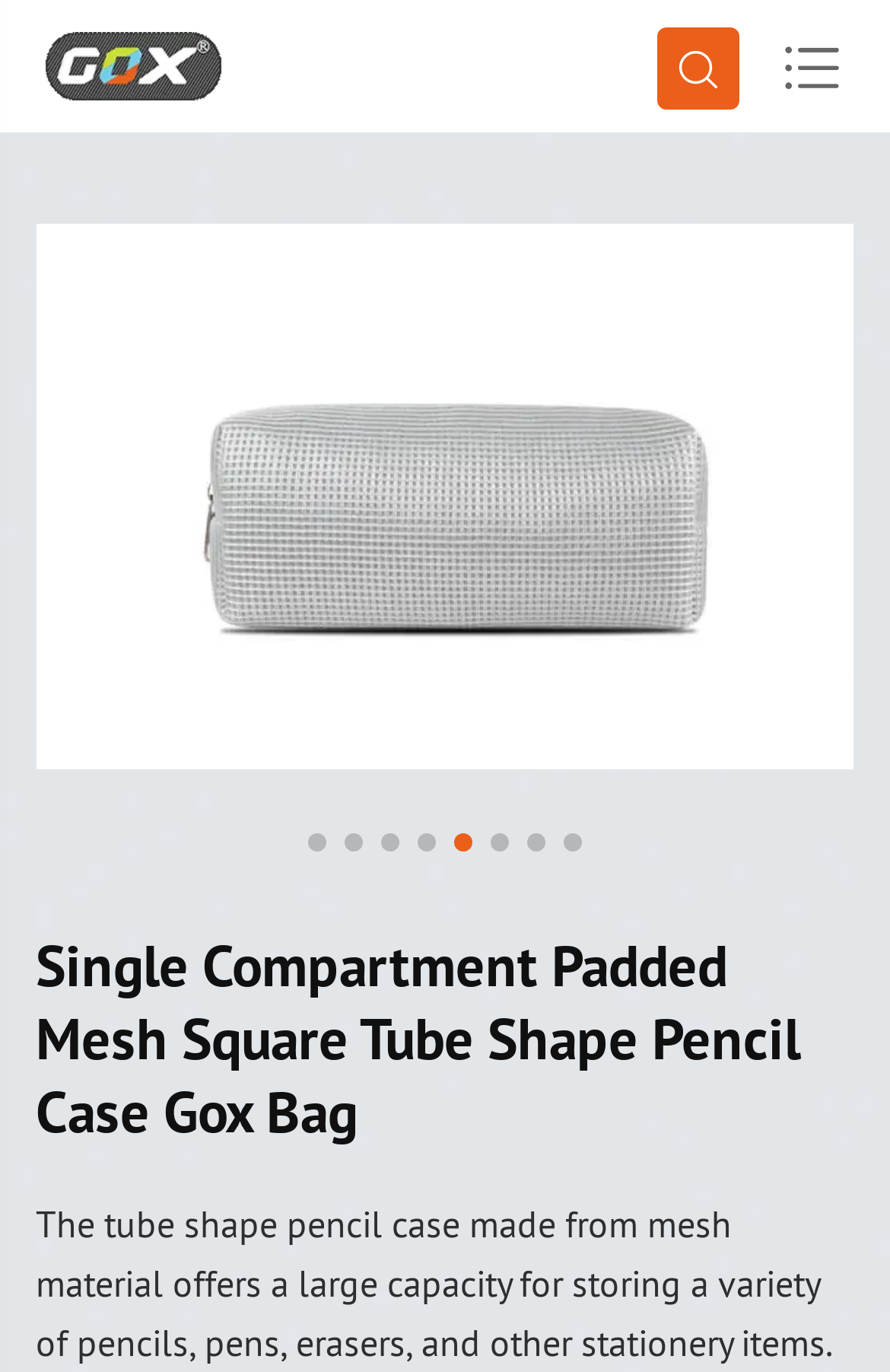Identify the bounding box coordinates for the region of the element that should be clicked to carry out the instruction: "View company information". The bounding box coordinates should be four float numbers between 0 and 1, i.e., [left, top, right, bottom].

[0.051, 0.023, 0.249, 0.073]